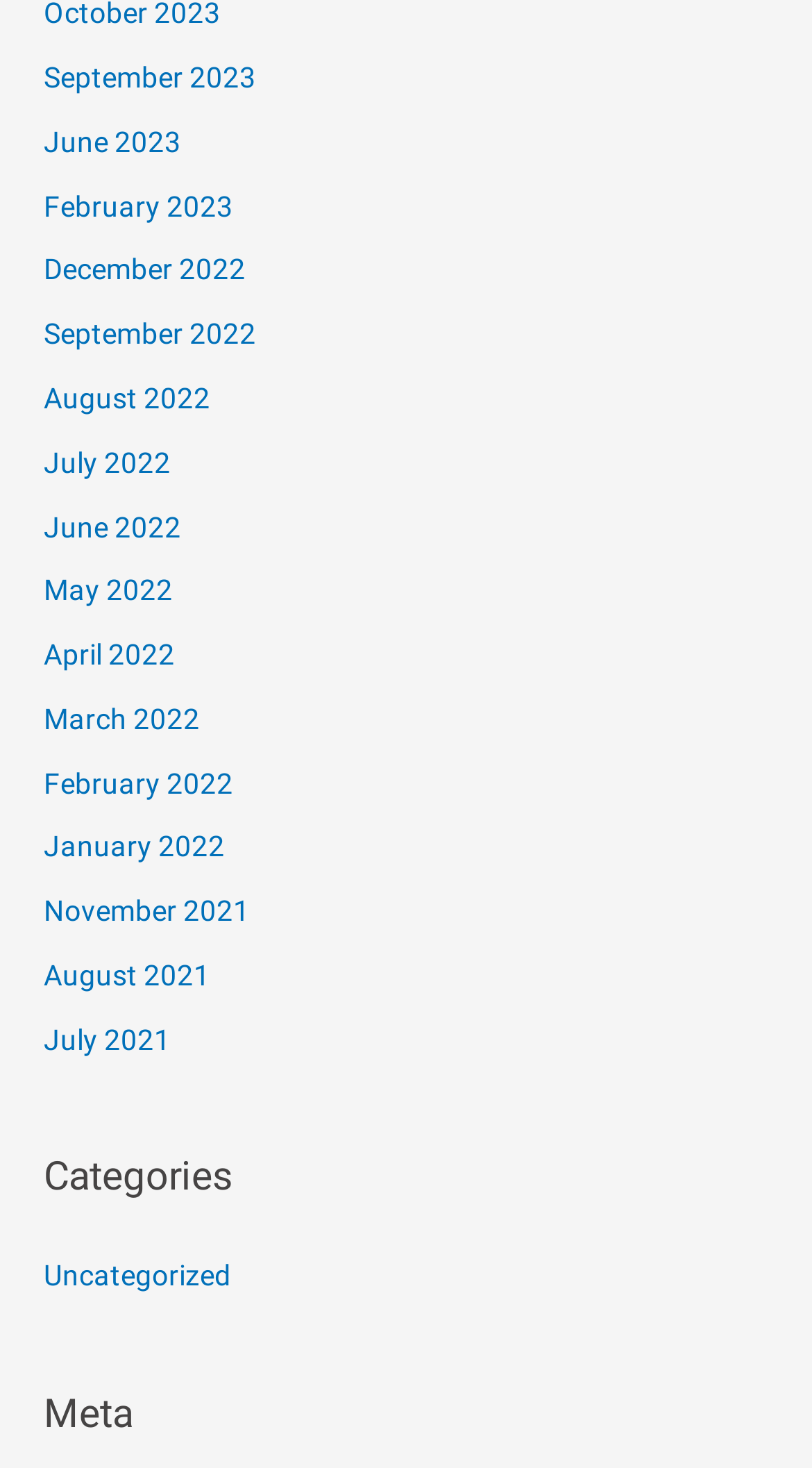Respond with a single word or phrase for the following question: 
How many categories are there?

1